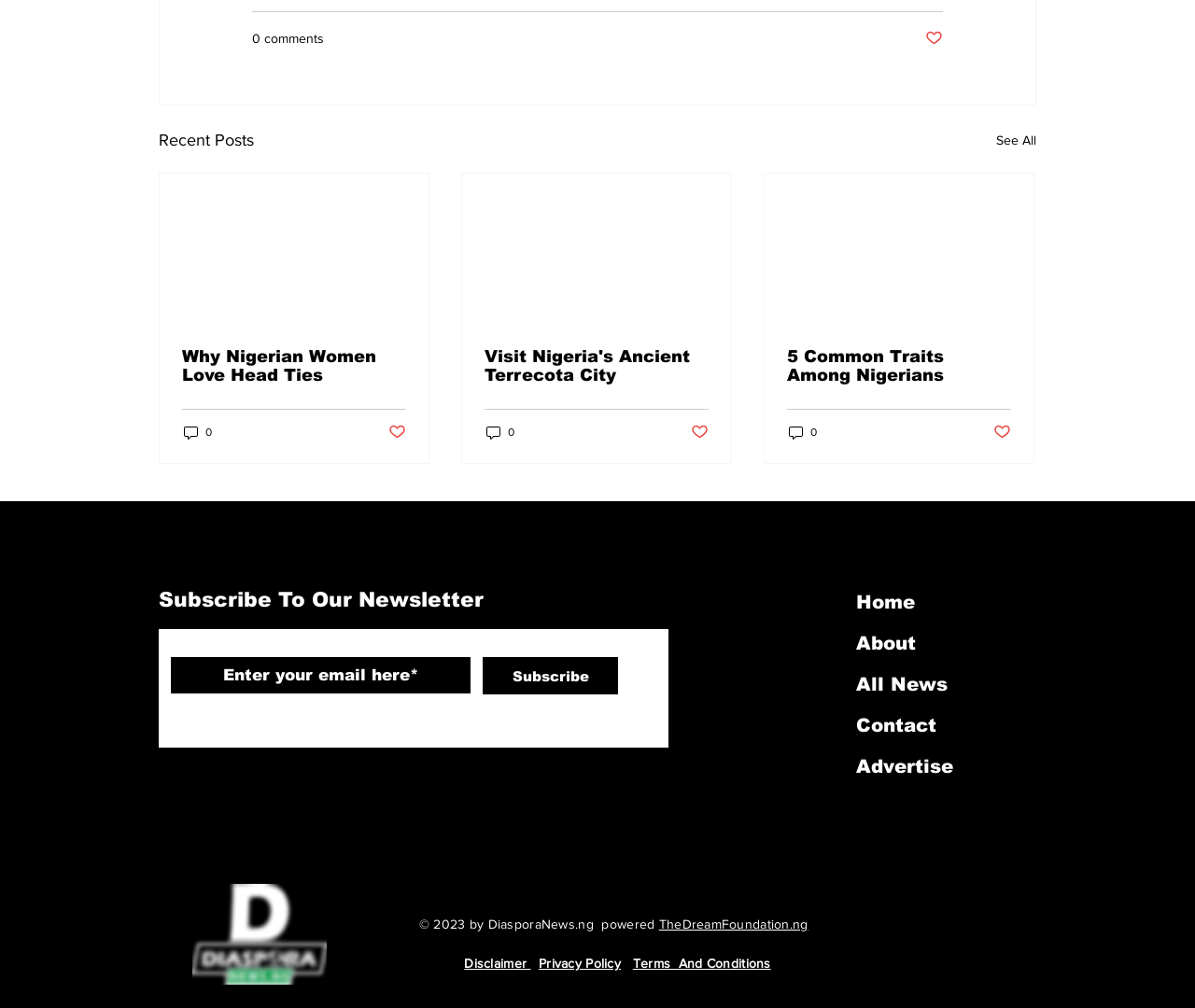Identify the bounding box coordinates of the clickable section necessary to follow the following instruction: "Check the schedule for Mondays". The coordinates should be presented as four float numbers from 0 to 1, i.e., [left, top, right, bottom].

None